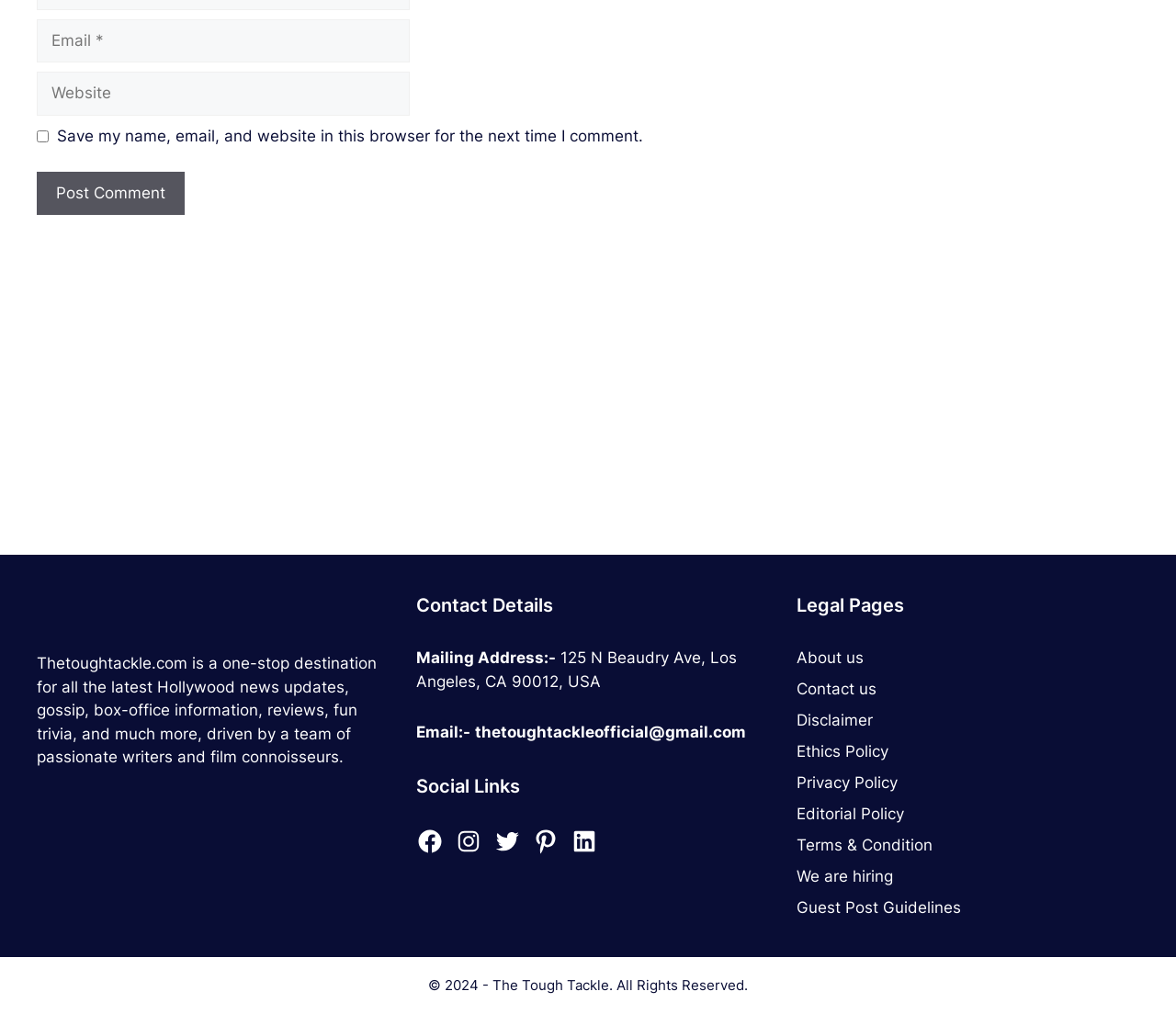What is the mailing address of The Tough Tackle?
Utilize the information in the image to give a detailed answer to the question.

The mailing address is mentioned in the 'Contact Details' section, which provides the address as 125 N Beaudry Ave, Los Angeles, CA 90012, USA.